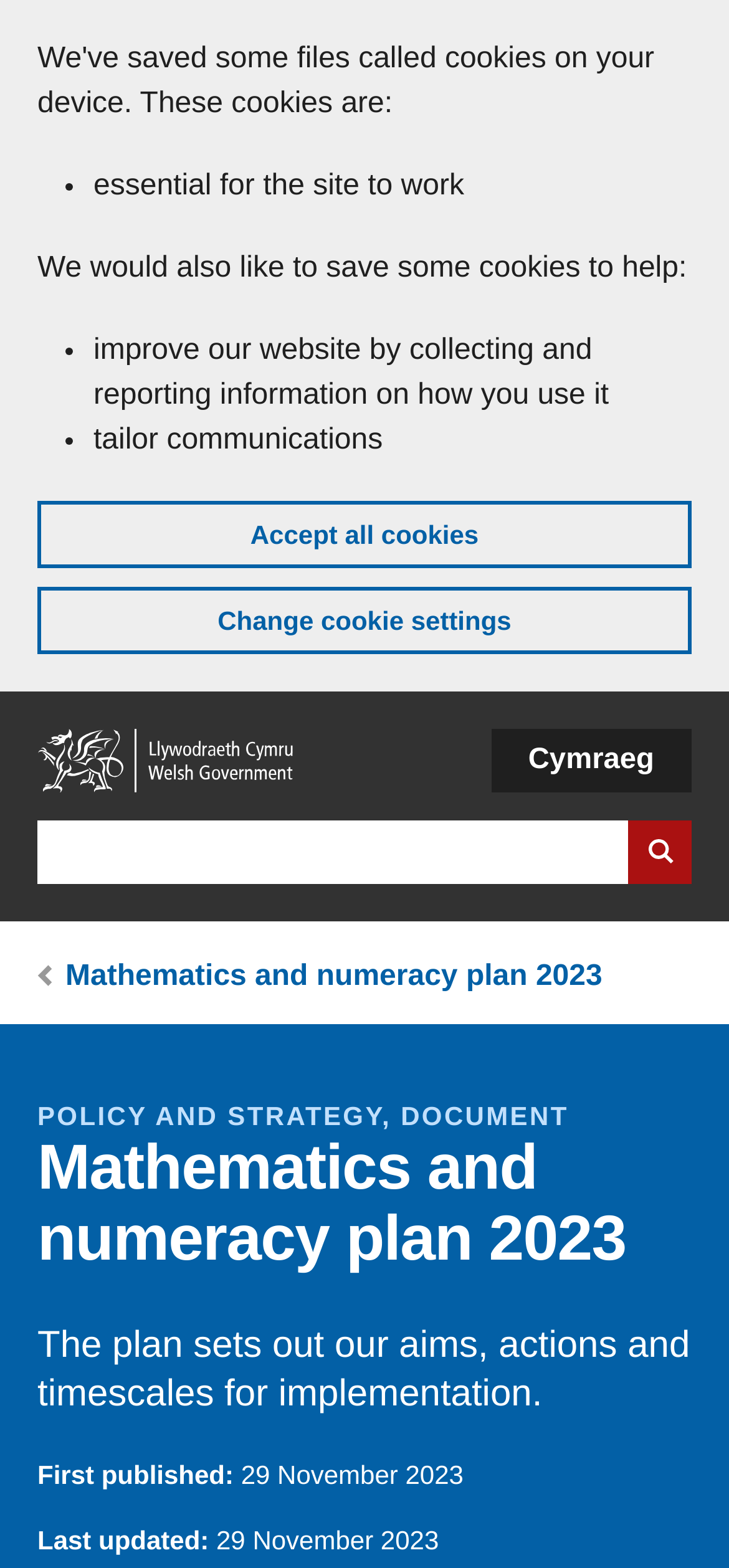Can you specify the bounding box coordinates for the region that should be clicked to fulfill this instruction: "Go to home page".

[0.051, 0.465, 0.41, 0.505]